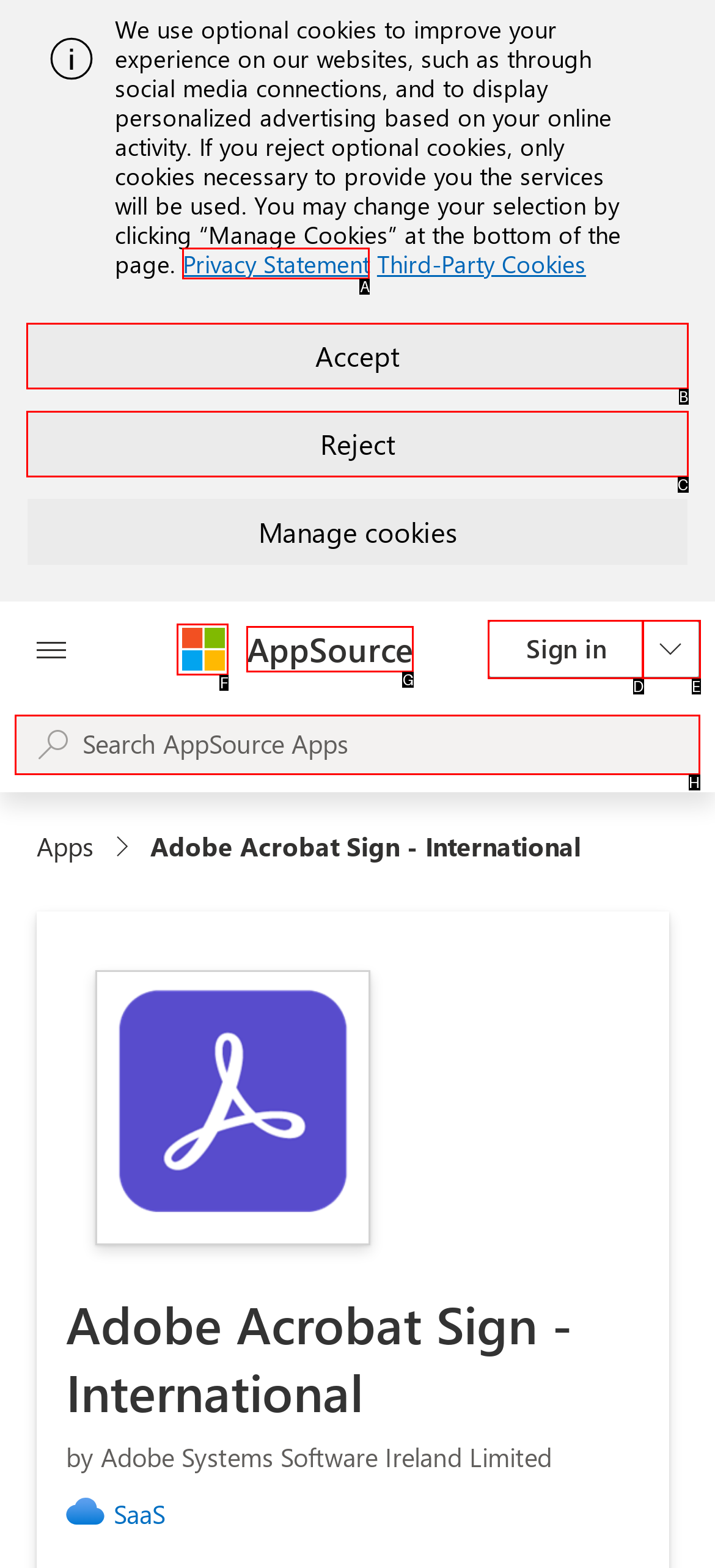Select the correct HTML element to complete the following task: Search for AppSource Apps
Provide the letter of the choice directly from the given options.

H